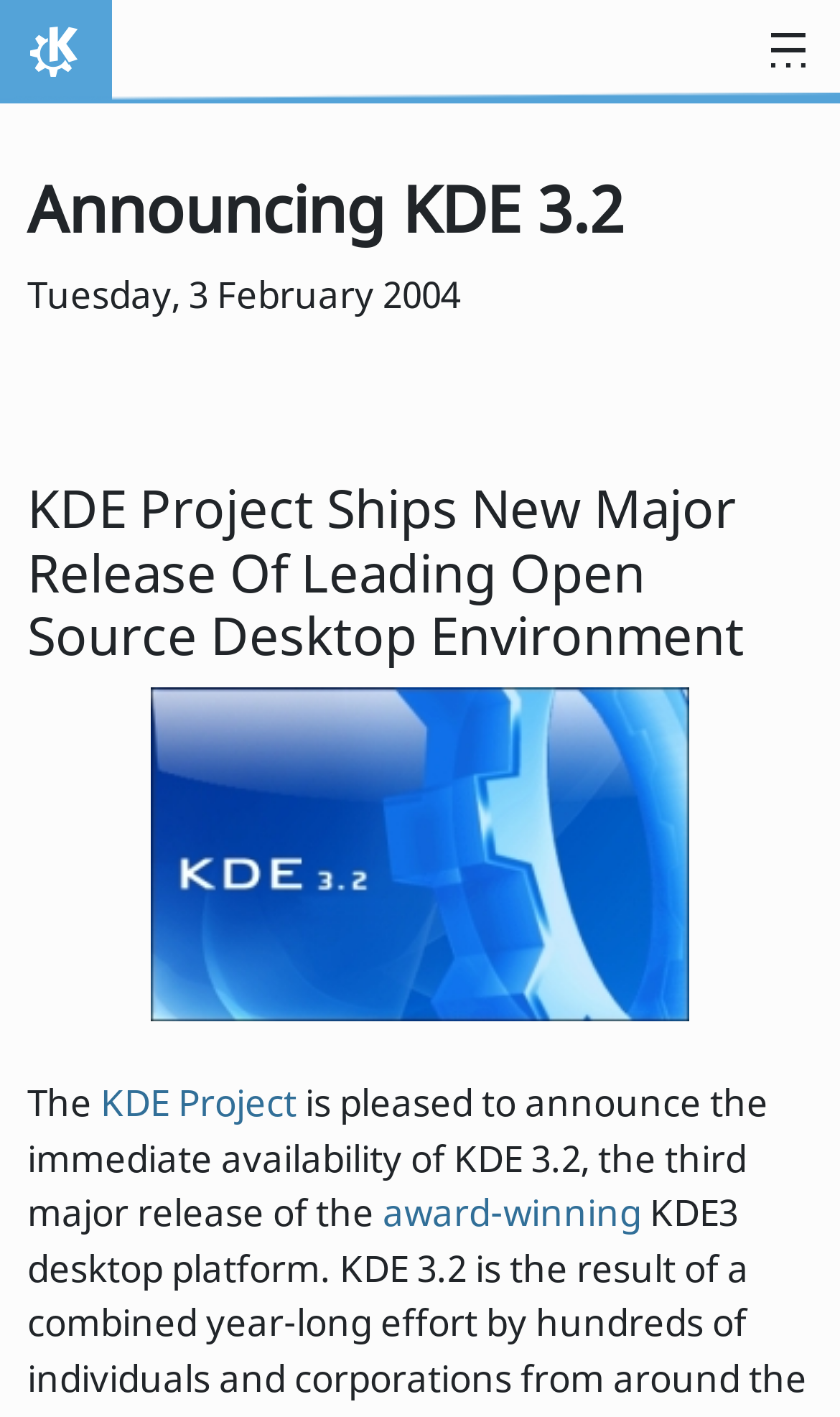Bounding box coordinates are given in the format (top-left x, top-left y, bottom-right x, bottom-right y). All values should be floating point numbers between 0 and 1. Provide the bounding box coordinate for the UI element described as: parent_node: Home aria-label="Toggle navigation"

[0.877, 0.0, 1.0, 0.073]